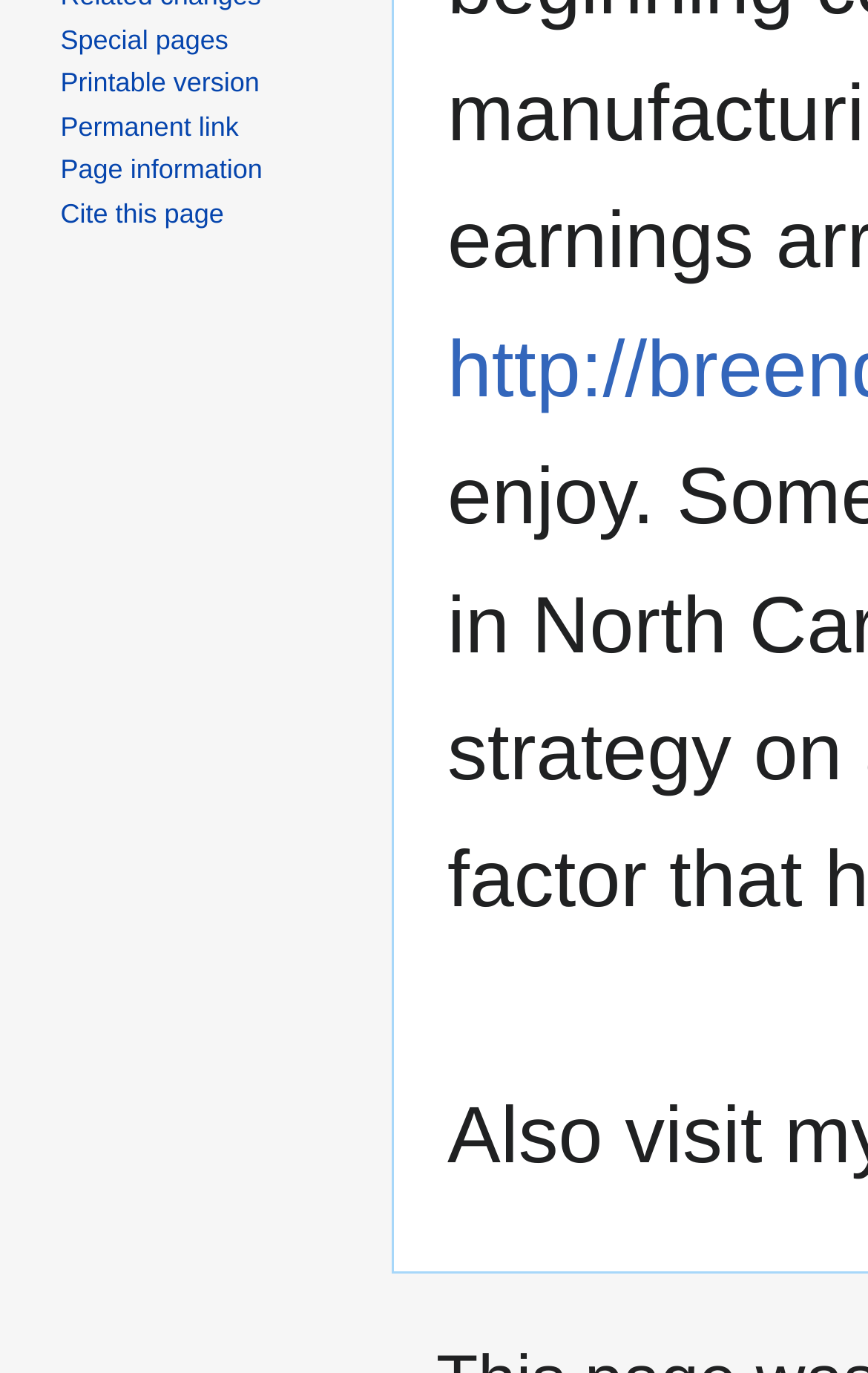Identify the bounding box coordinates of the HTML element based on this description: "Cite this page".

[0.07, 0.144, 0.258, 0.166]